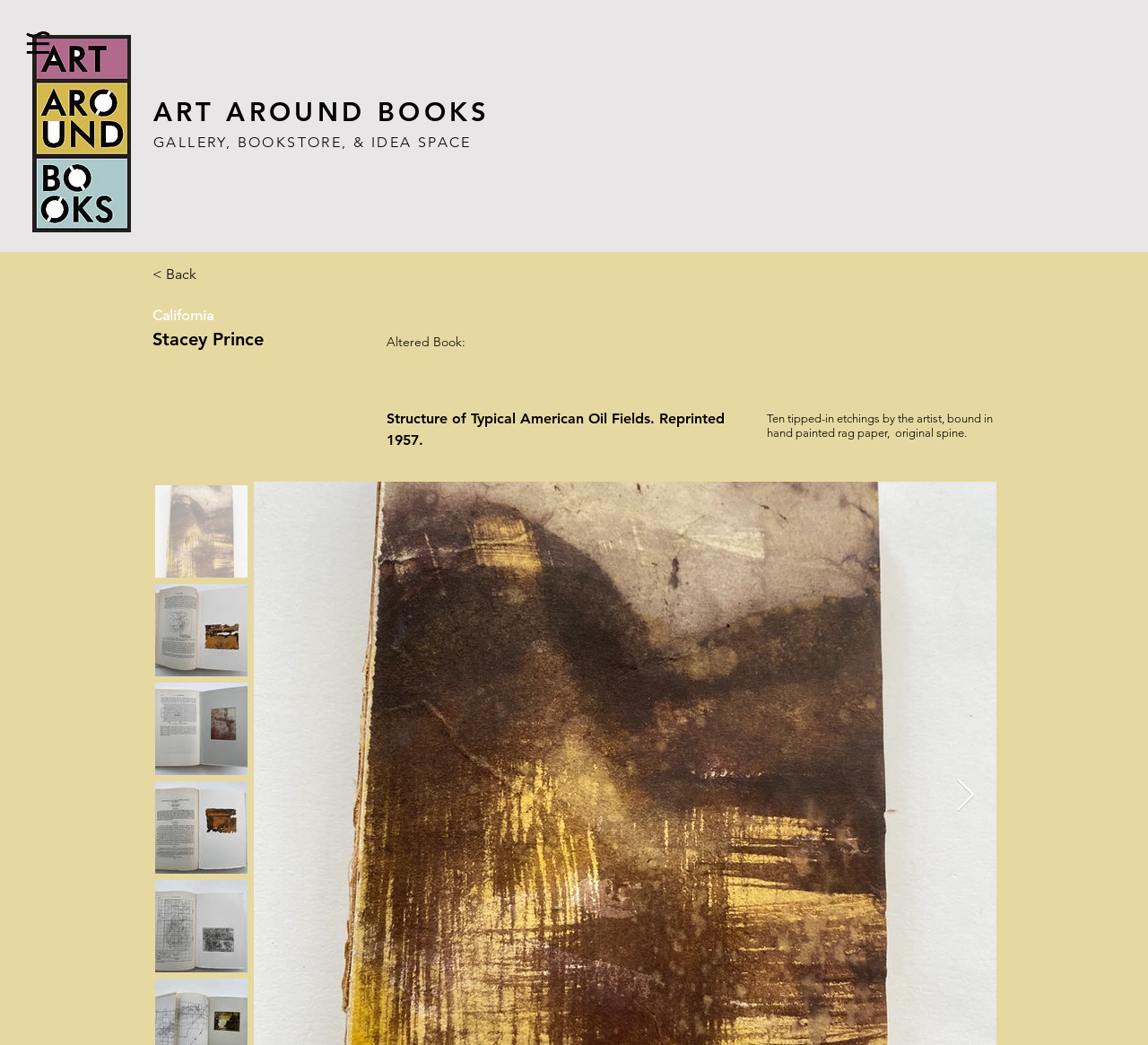Respond to the following question with a brief word or phrase:
What is the type of the book?

Altered Book